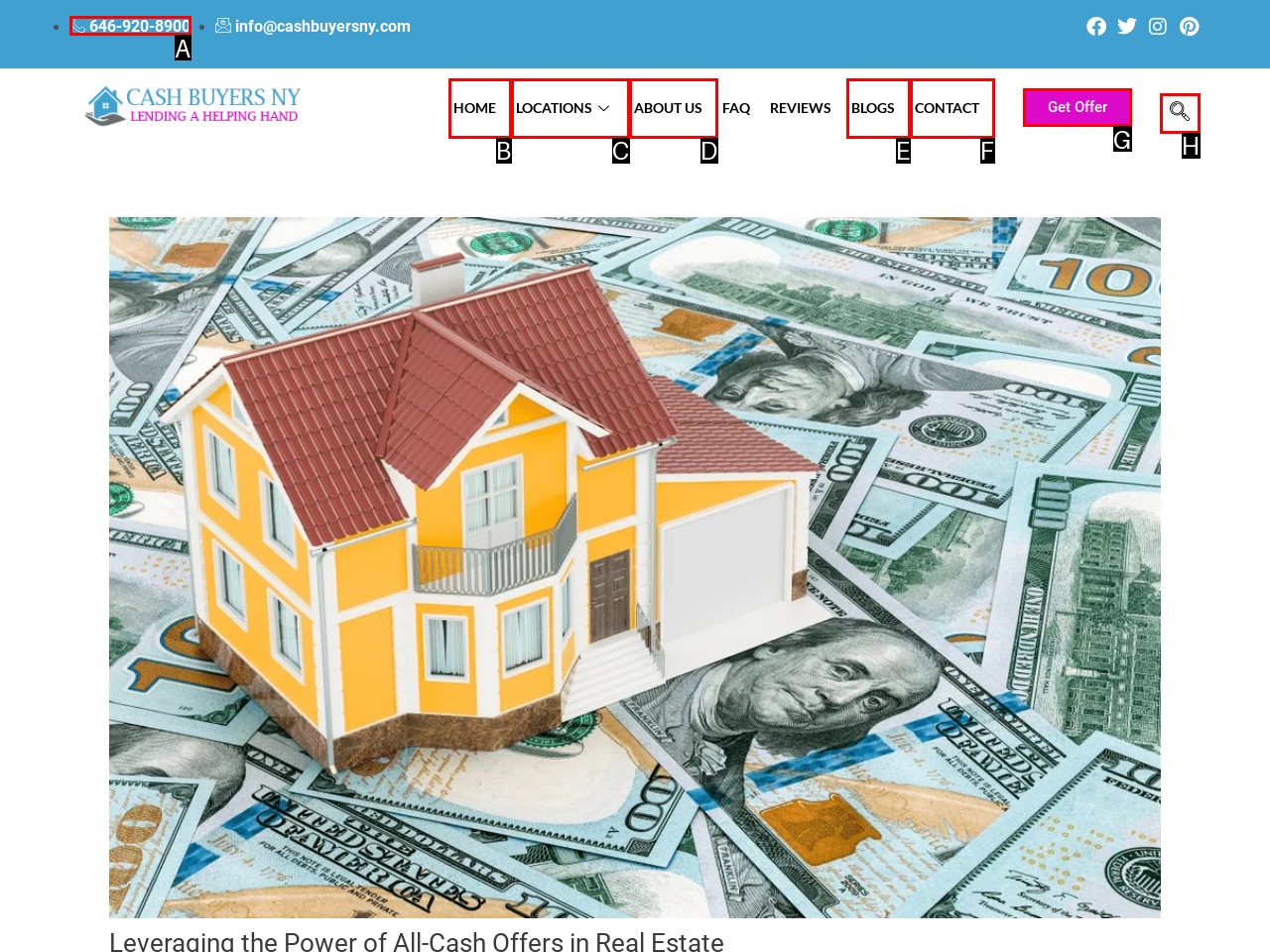Determine which HTML element to click for this task: Get an offer Provide the letter of the selected choice.

G